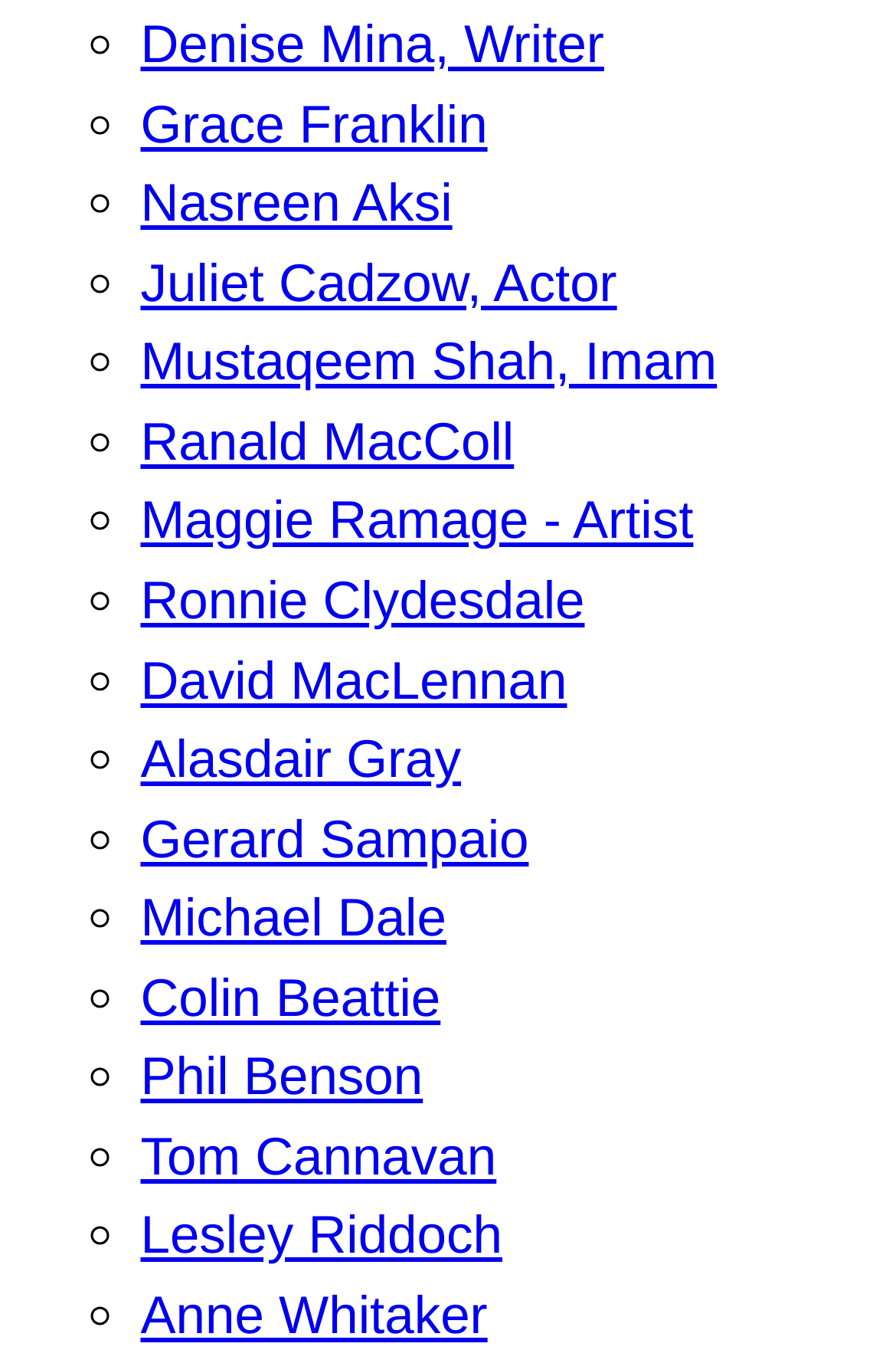Please identify the bounding box coordinates of the region to click in order to complete the task: "Visit Lesley Riddoch's profile". The coordinates must be four float numbers between 0 and 1, specified as [left, top, right, bottom].

[0.157, 0.884, 0.561, 0.928]